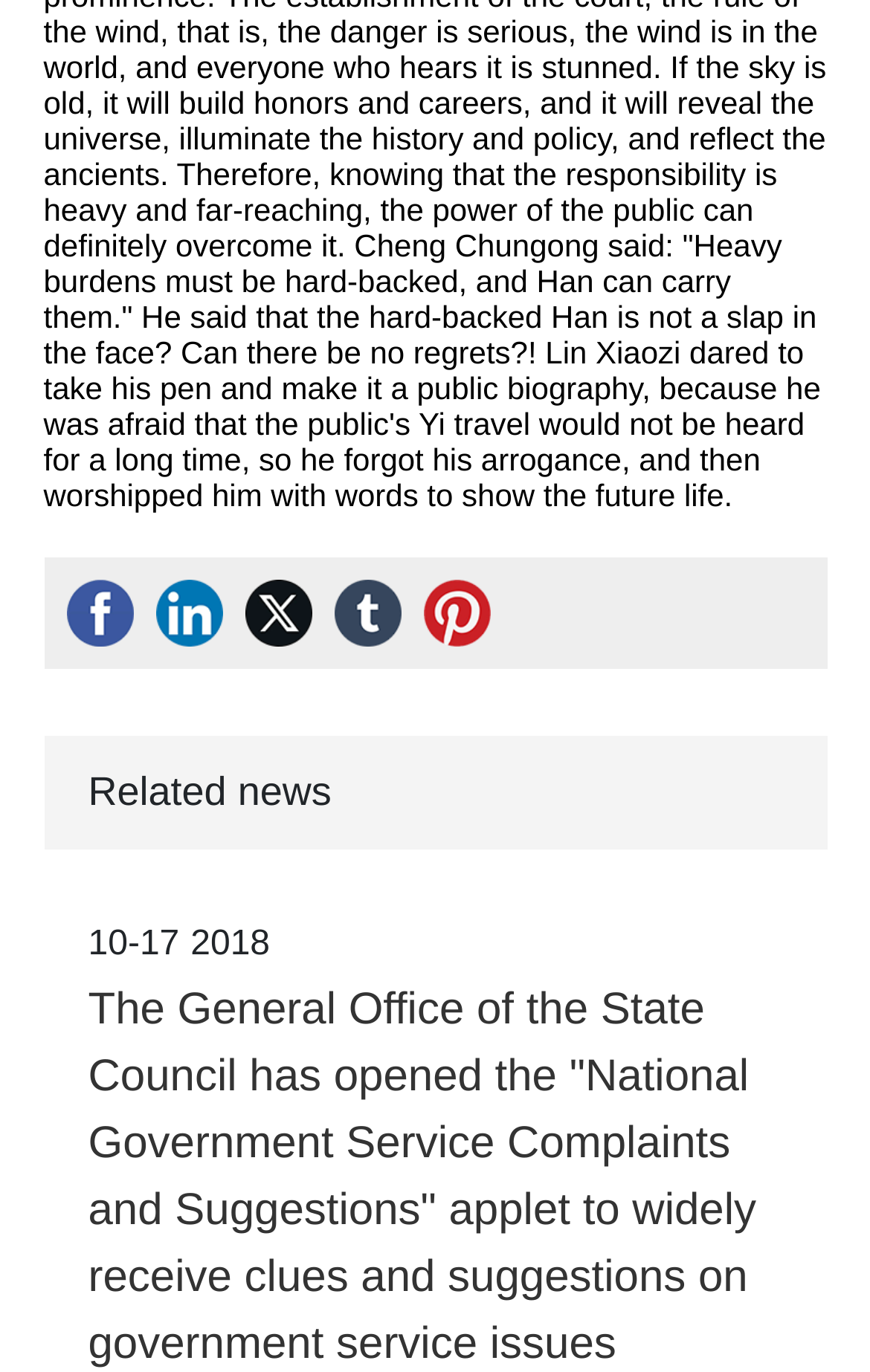What social media platforms are listed?
Look at the image and respond to the question as thoroughly as possible.

I can see a row of social media icons with corresponding text, including Facebook, Linkedin, Twitter, Tumblr, and Pinterest, which suggests that these are the social media platforms listed on the webpage.